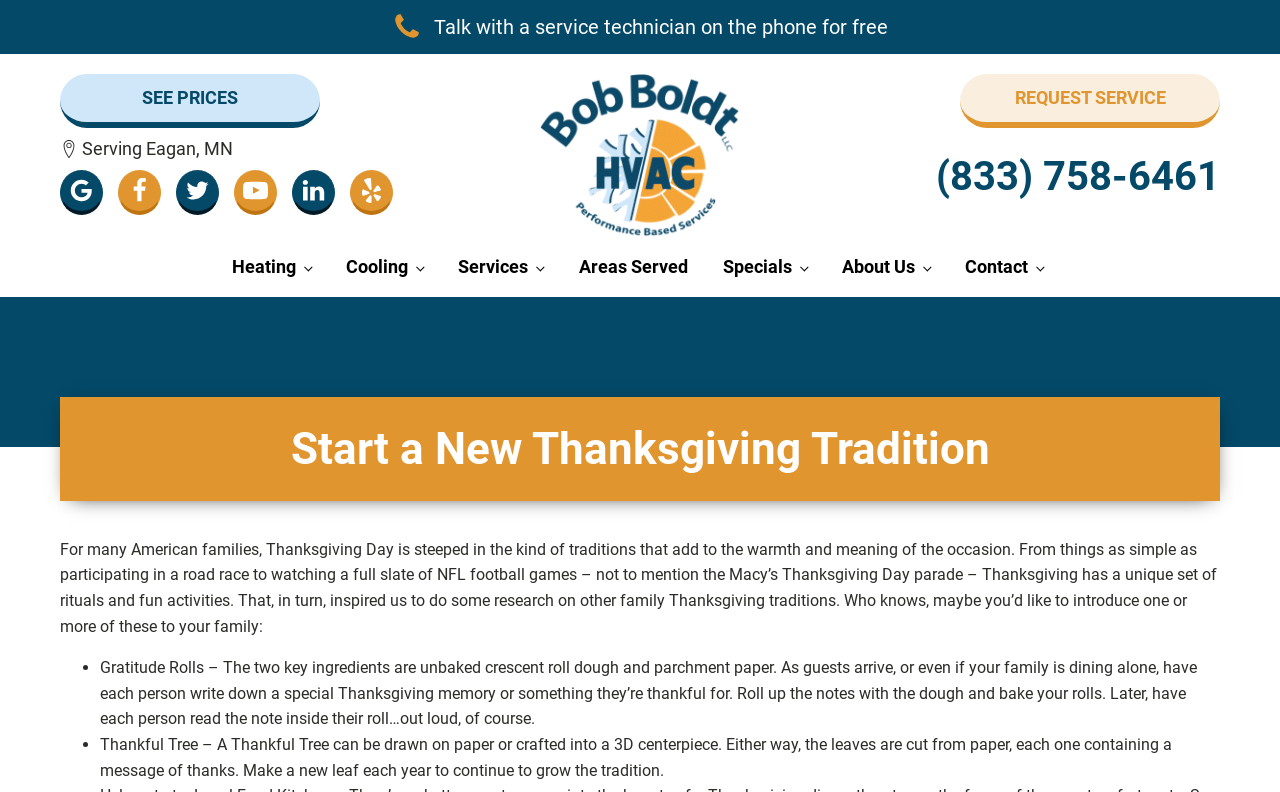Provide the bounding box coordinates of the HTML element described by the text: "Areas Served". The coordinates should be in the format [left, top, right, bottom] with values between 0 and 1.

[0.44, 0.301, 0.553, 0.375]